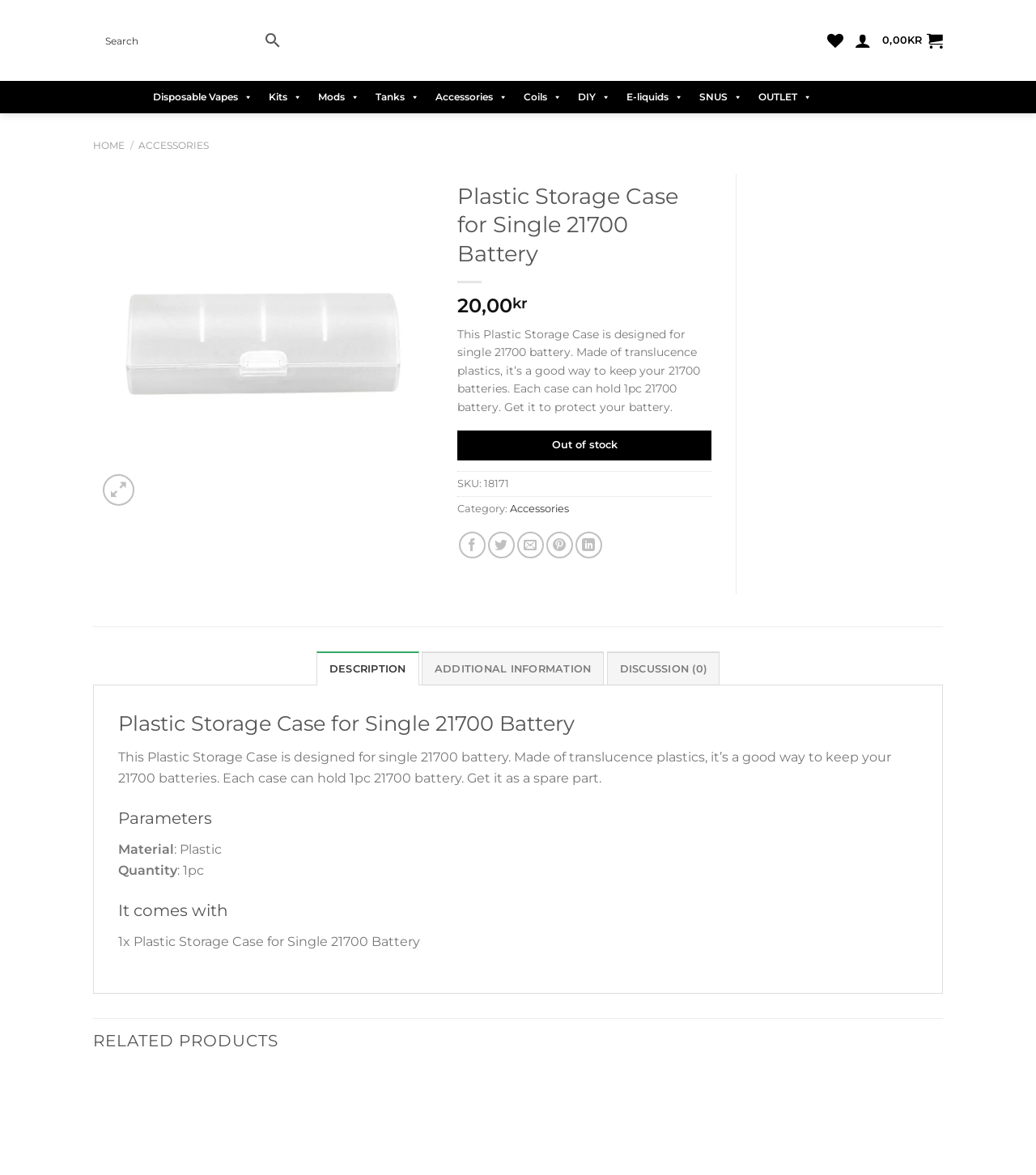Can you specify the bounding box coordinates for the region that should be clicked to fulfill this instruction: "Share on Facebook".

[0.443, 0.453, 0.468, 0.475]